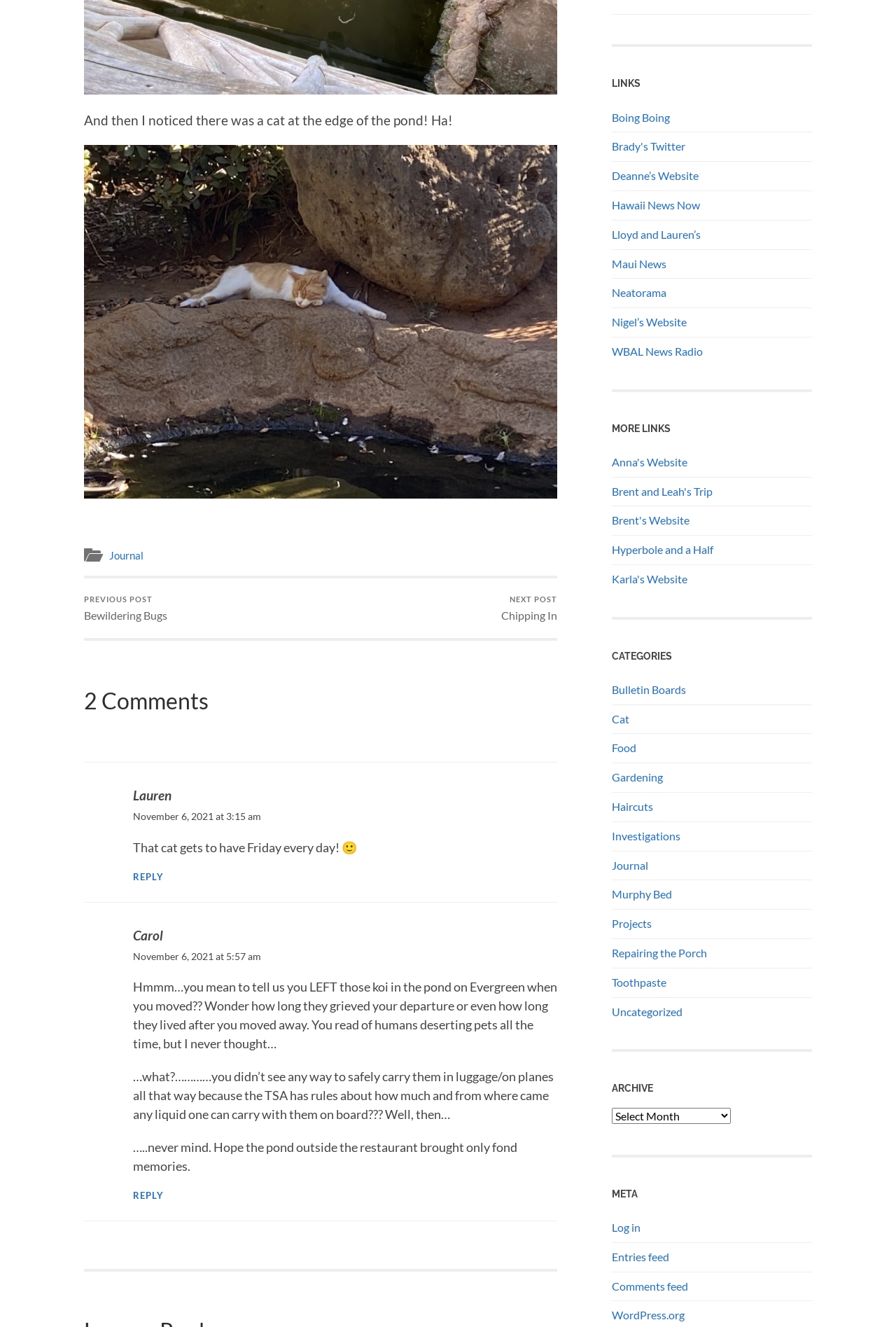How many comments are there on this post?
Please answer the question with as much detail and depth as you can.

I found the answer by looking at the heading element '2 Comments', which indicates that there are 2 comments on this post.